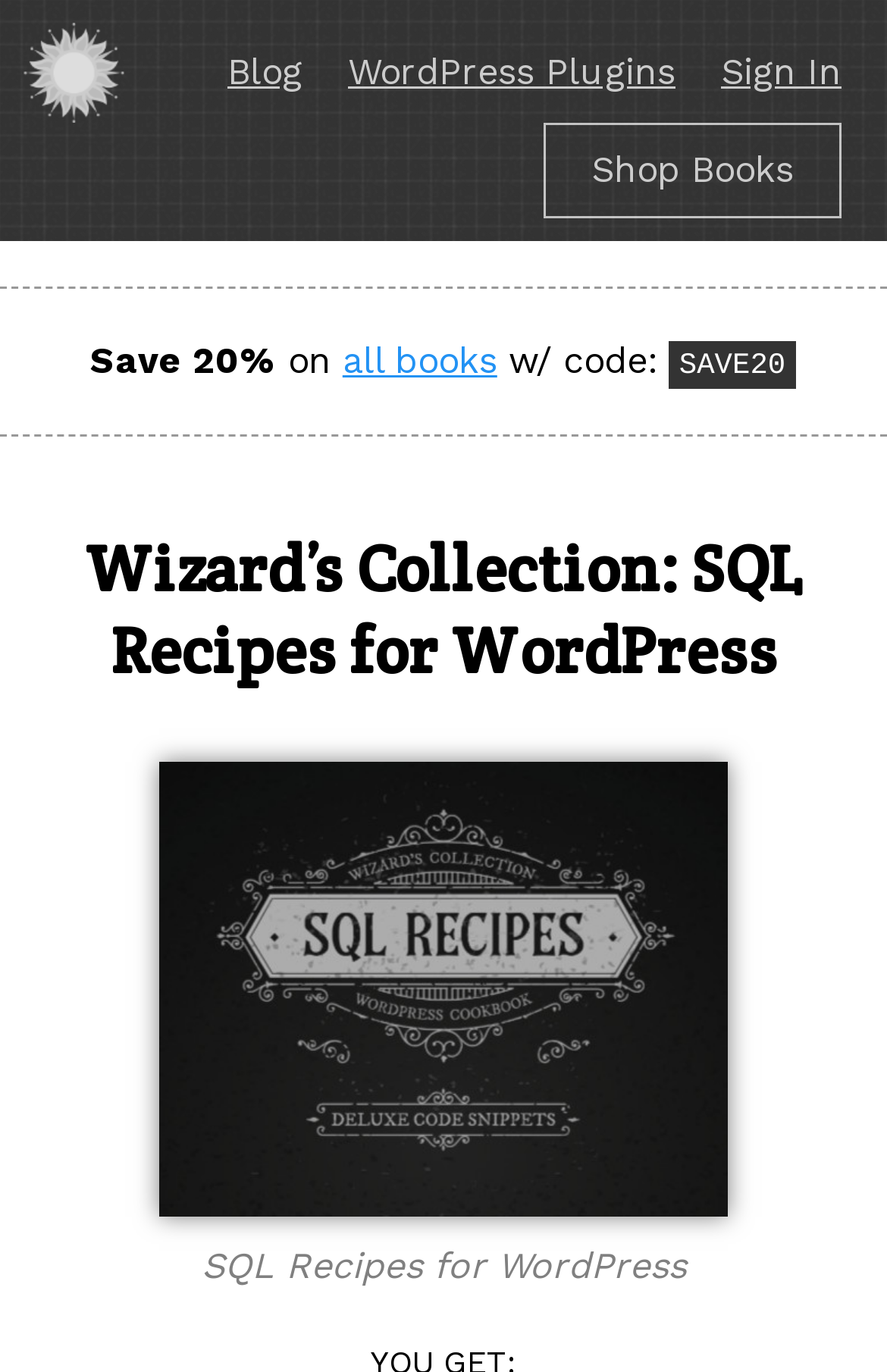What is the name of the book being promoted?
From the image, provide a succinct answer in one word or a short phrase.

Wizard's Collection: SQL Recipes for WordPress